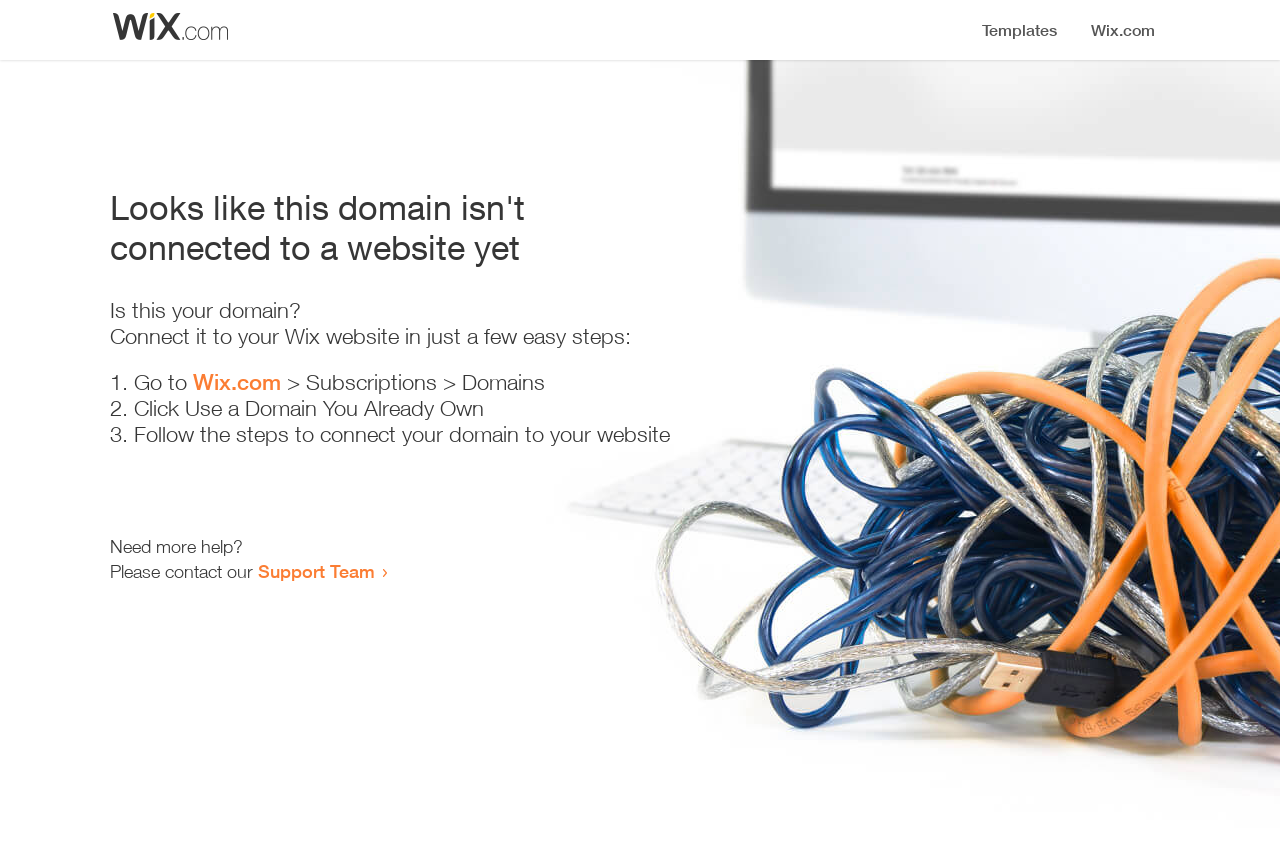What can the user do if they need more help?
Please answer the question as detailed as possible.

The webpage provides a link to the 'Support Team' with the instruction 'Need more help?', indicating that the user can contact the Support Team if they need more help.